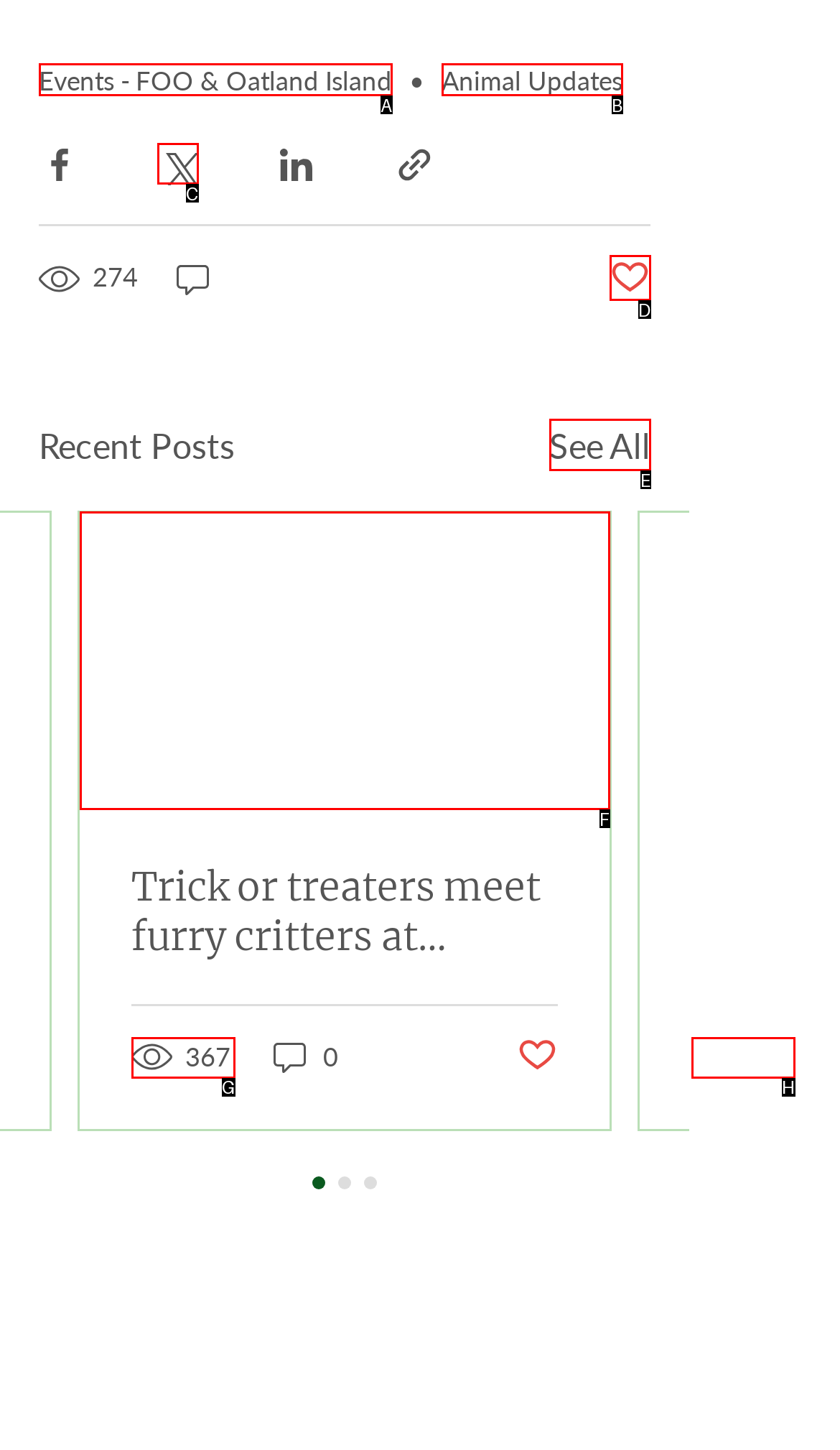Find the UI element described as: Post not marked as liked
Reply with the letter of the appropriate option.

D